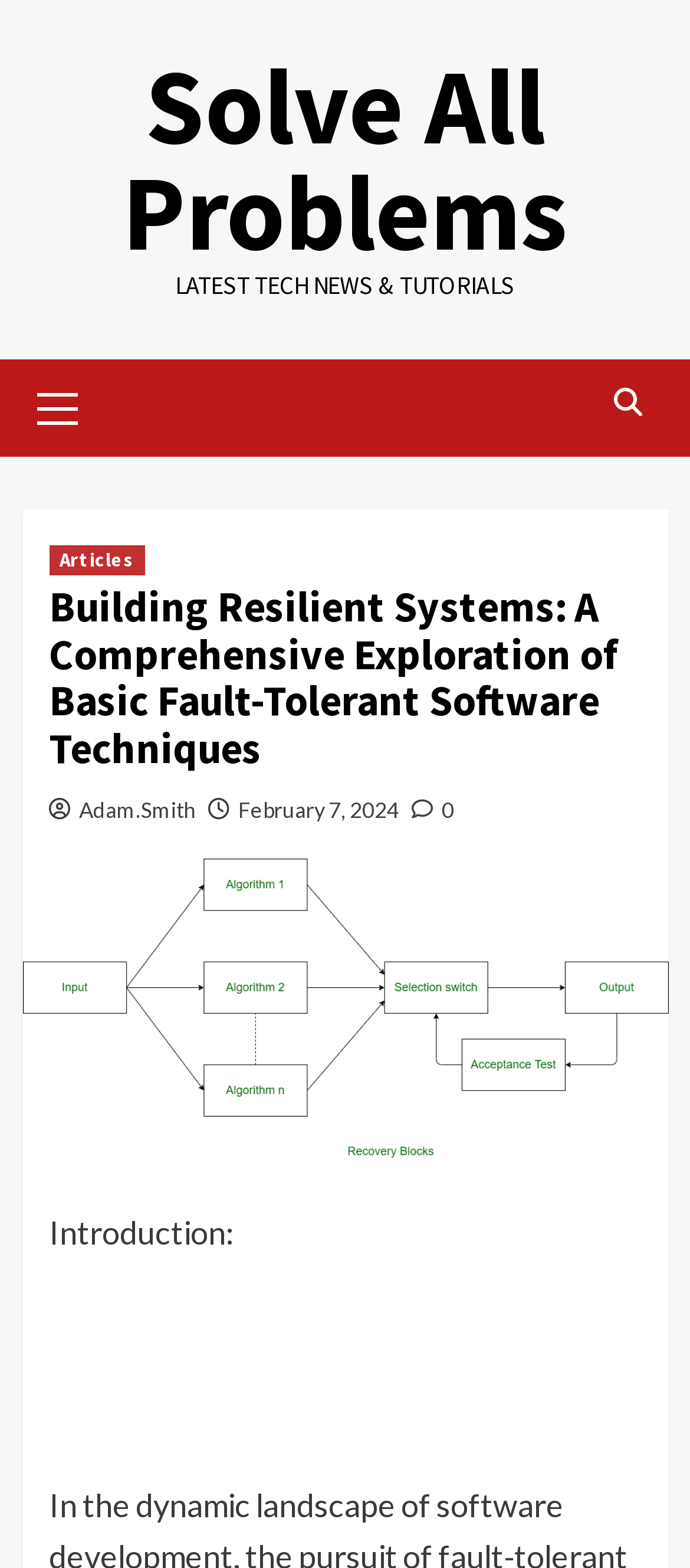Identify the bounding box for the given UI element using the description provided. Coordinates should be in the format (top-left x, top-left y, bottom-right x, bottom-right y) and must be between 0 and 1. Here is the description: Primary Menu

[0.032, 0.23, 0.135, 0.286]